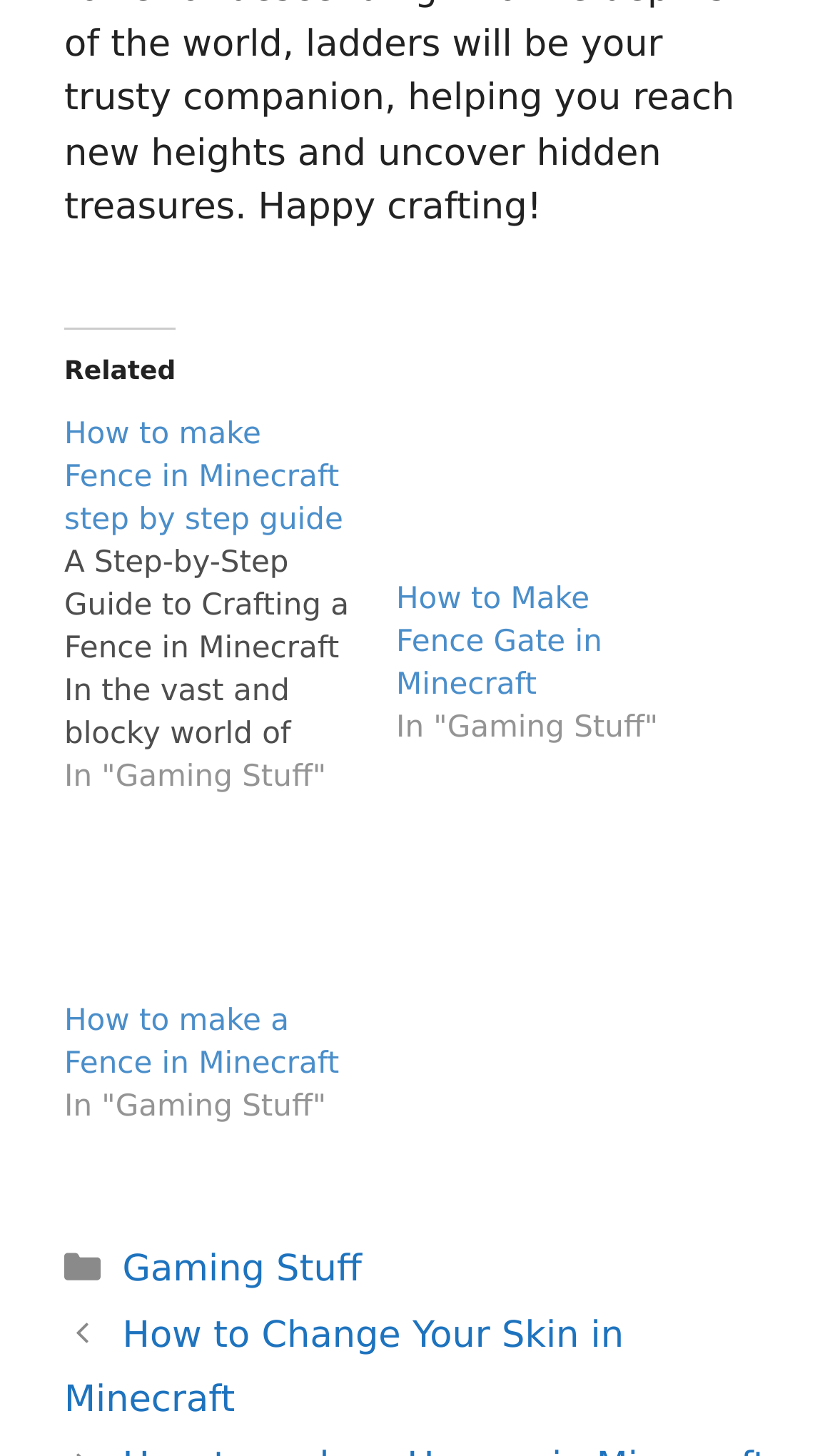Please reply to the following question using a single word or phrase: 
How many related articles are there?

4